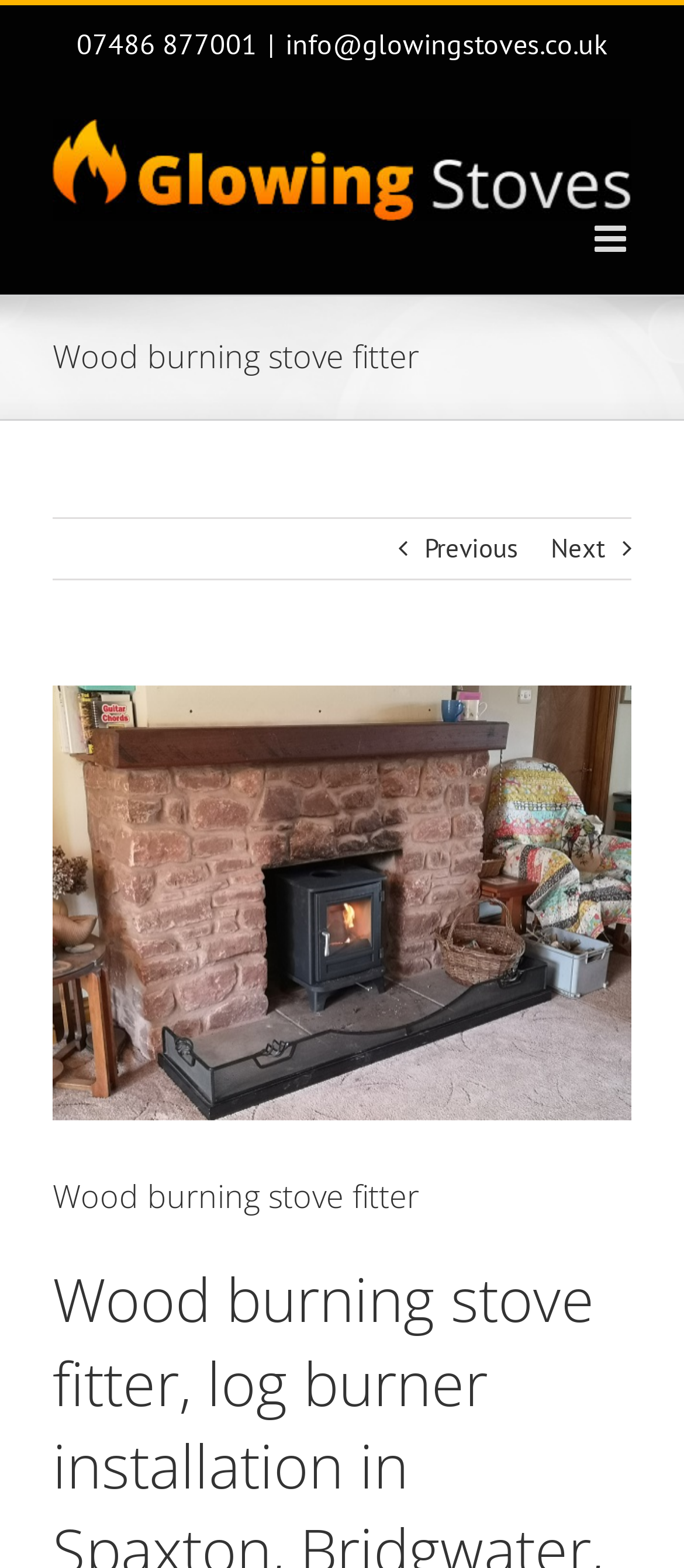Find the bounding box coordinates for the HTML element specified by: "Previous".

[0.621, 0.331, 0.756, 0.369]